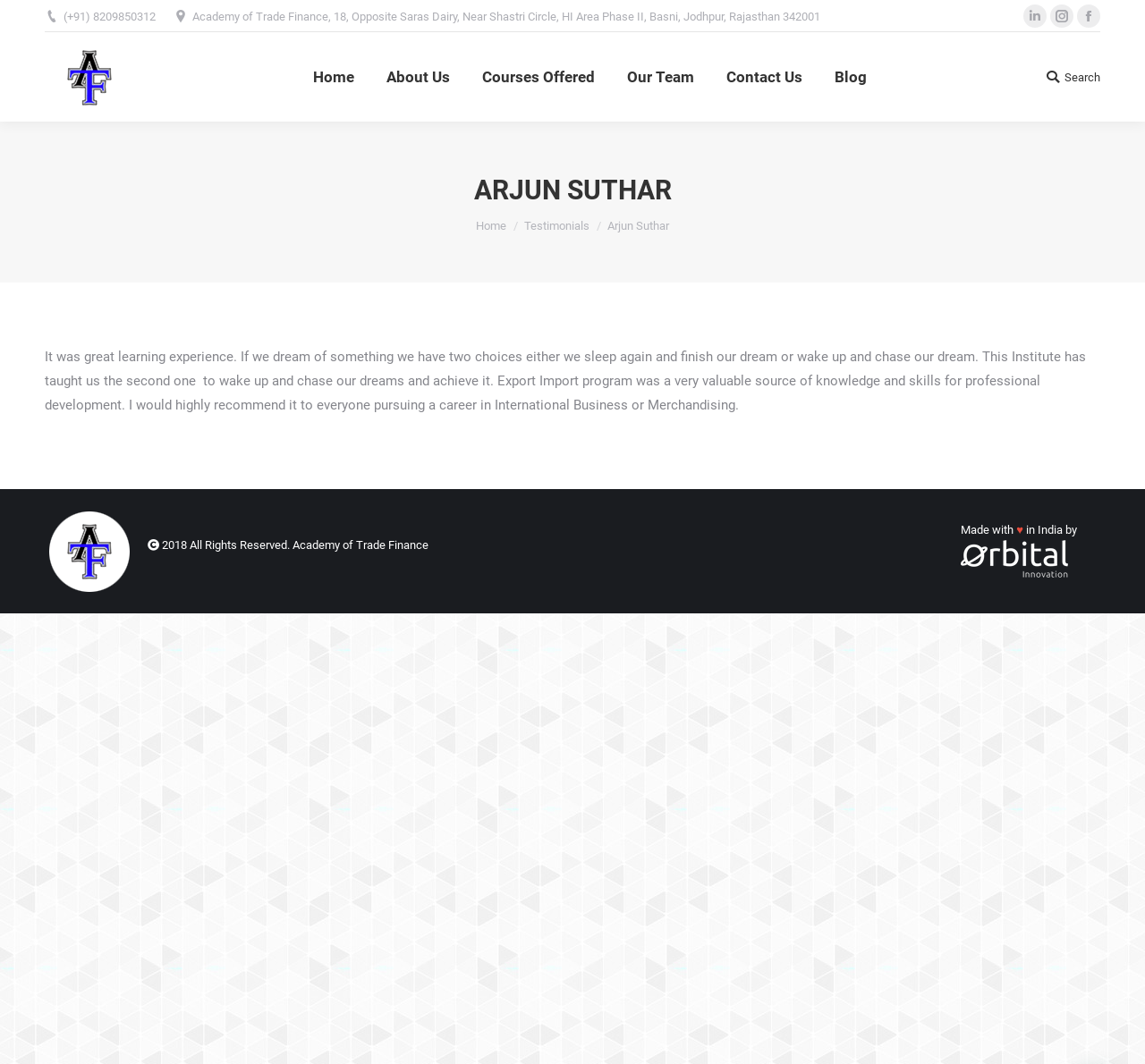Identify the bounding box coordinates for the element that needs to be clicked to fulfill this instruction: "Read the blog". Provide the coordinates in the format of four float numbers between 0 and 1: [left, top, right, bottom].

[0.726, 0.045, 0.76, 0.099]